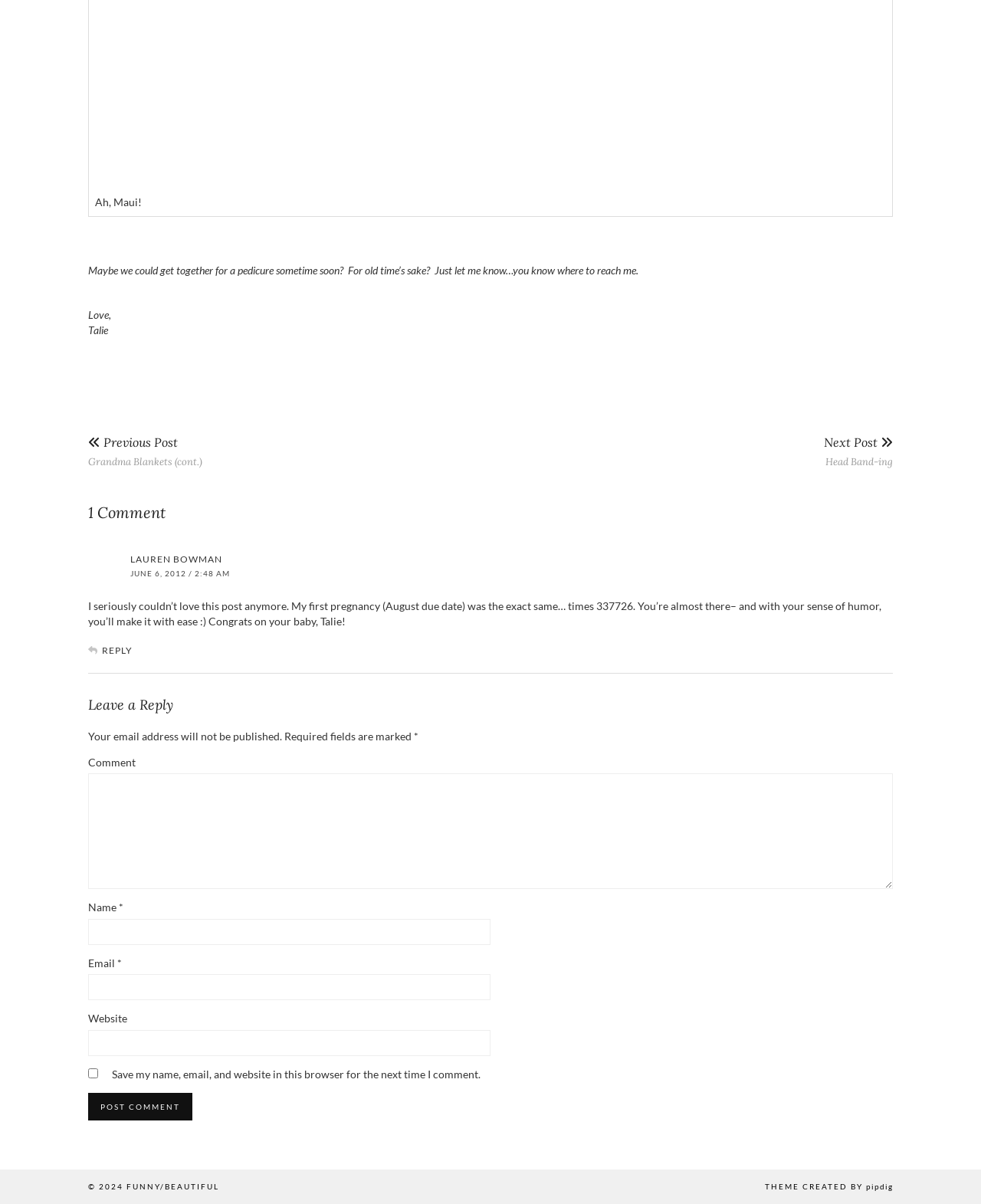Please identify the bounding box coordinates of the clickable area that will fulfill the following instruction: "Reply to Lauren Bowman". The coordinates should be in the format of four float numbers between 0 and 1, i.e., [left, top, right, bottom].

[0.104, 0.536, 0.135, 0.545]